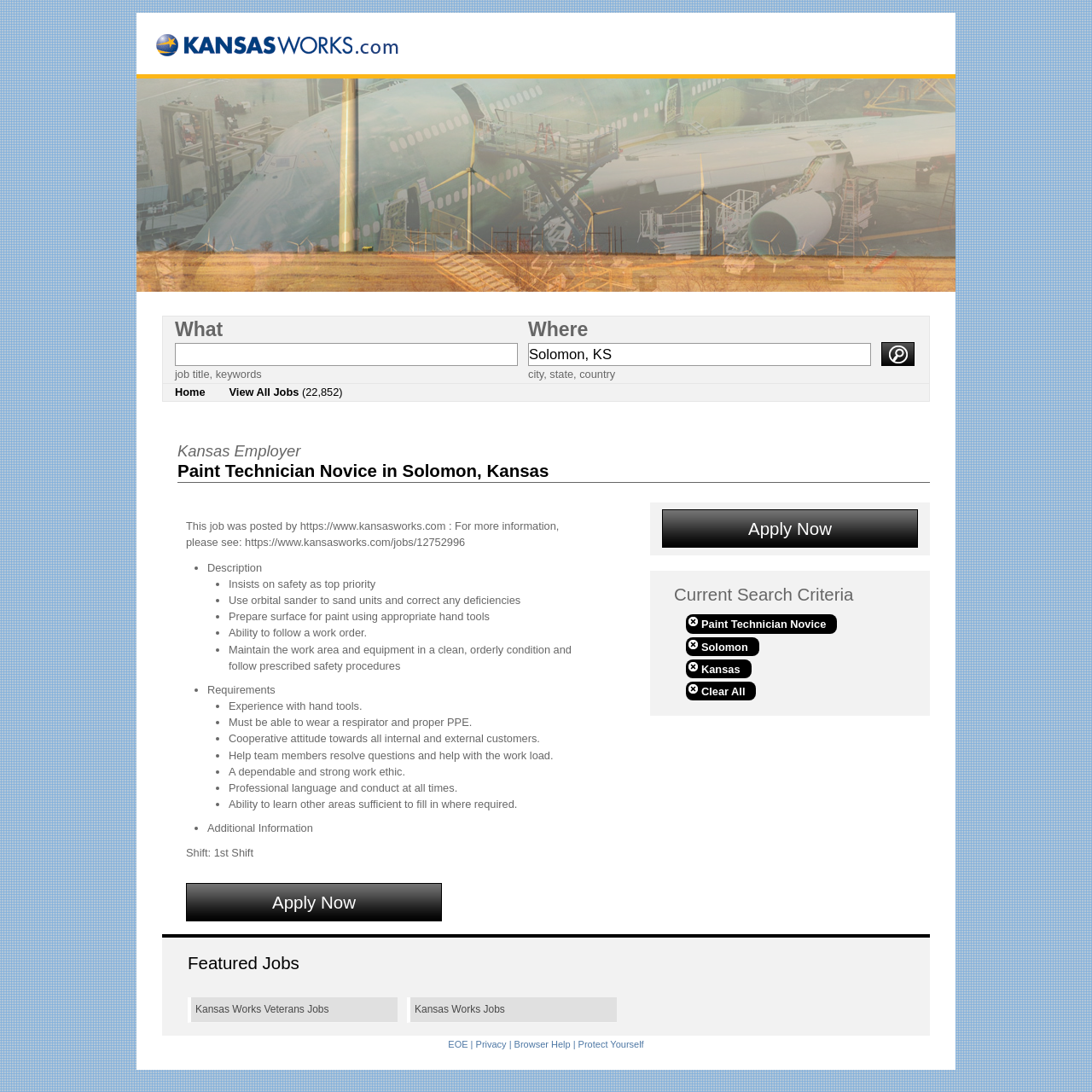What is the location of the job?
Please give a detailed and elaborate explanation in response to the question.

I found the location by looking at the 'Where' search field which has the default value 'Solomon, KS'.